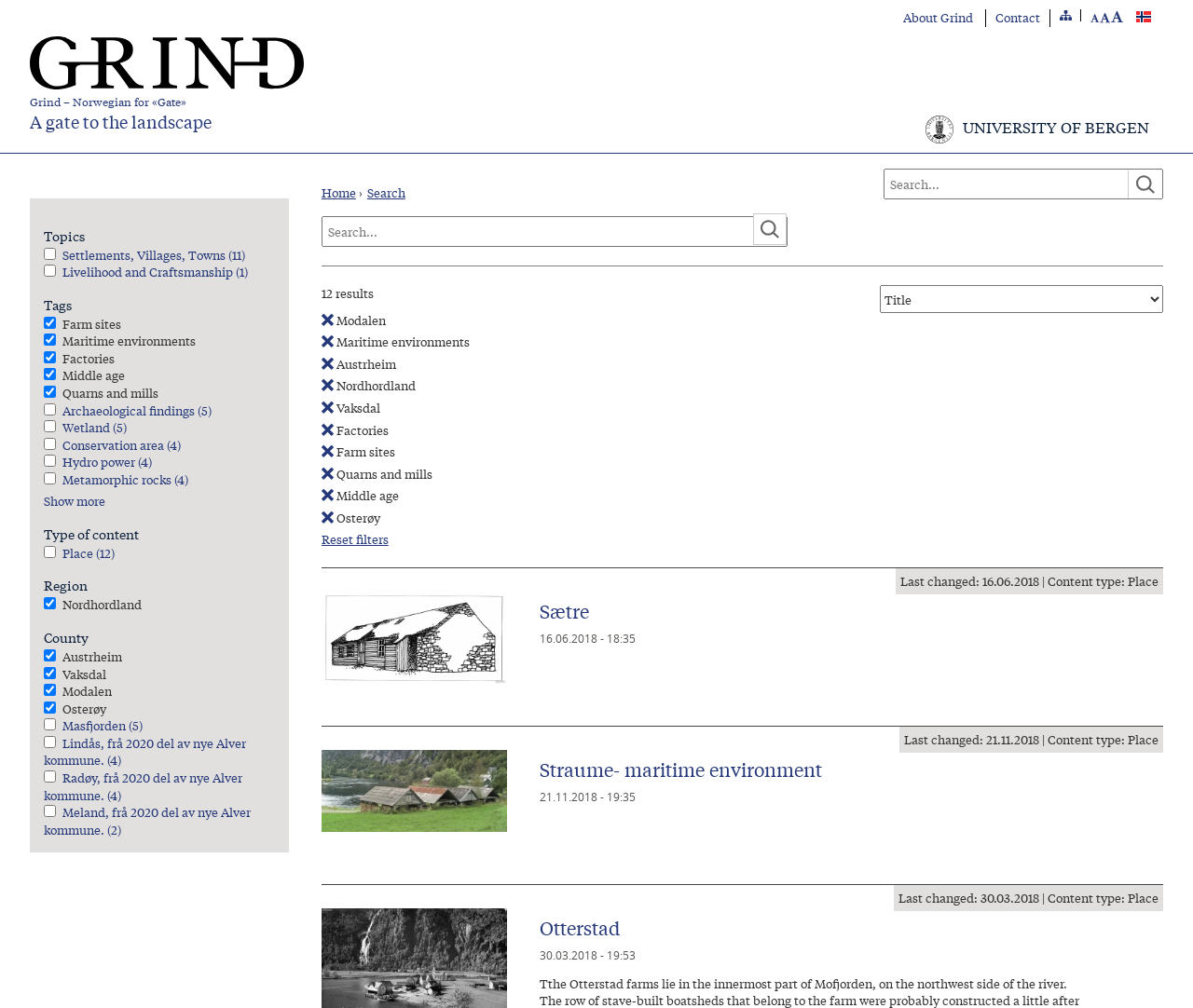Determine the bounding box coordinates for the area you should click to complete the following instruction: "Show more".

[0.037, 0.489, 0.23, 0.506]